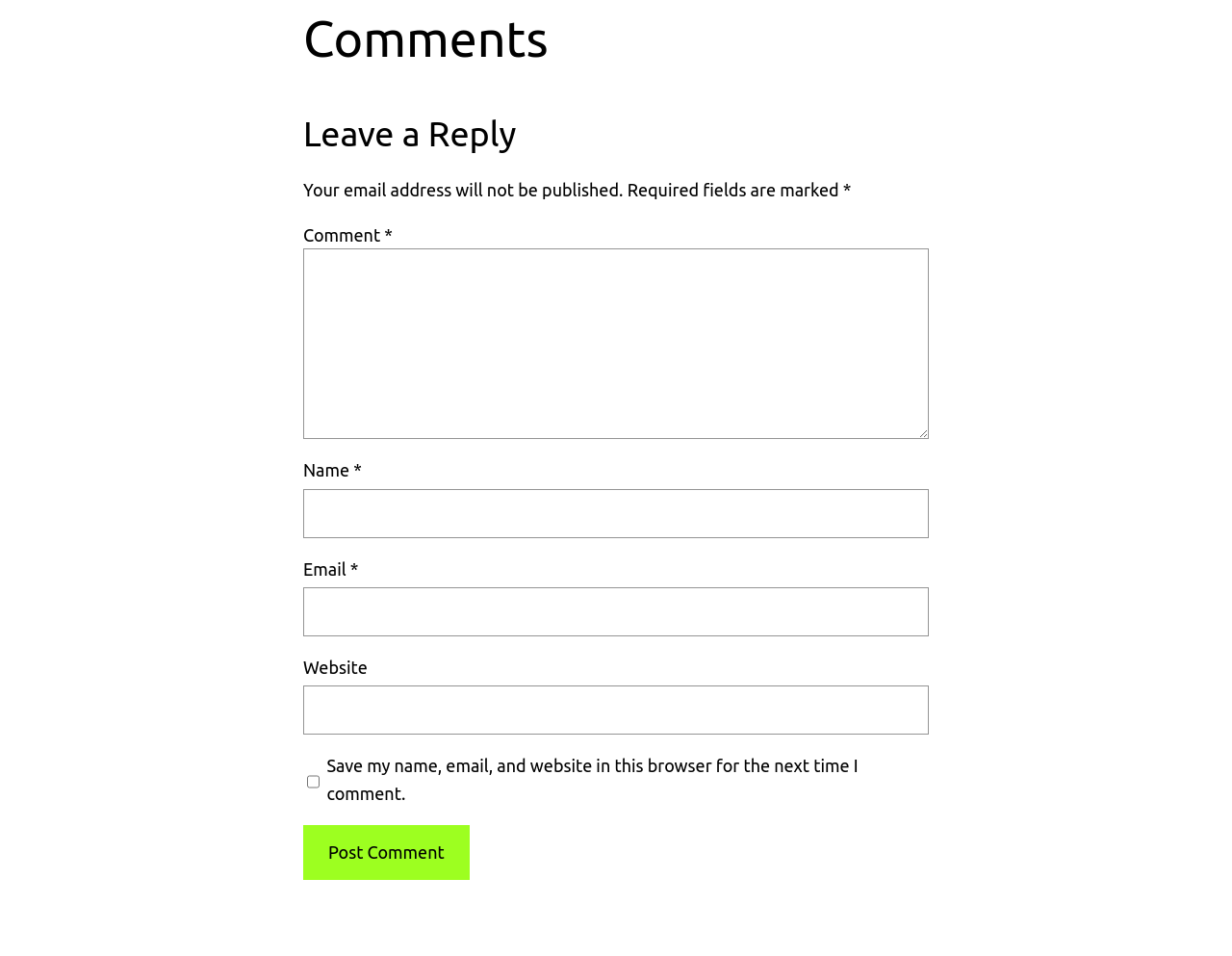What information is required to leave a comment?
Give a detailed and exhaustive answer to the question.

The webpage has fields for name, email, and comment, and all three are marked as required. This suggests that users must provide this information in order to leave a comment.